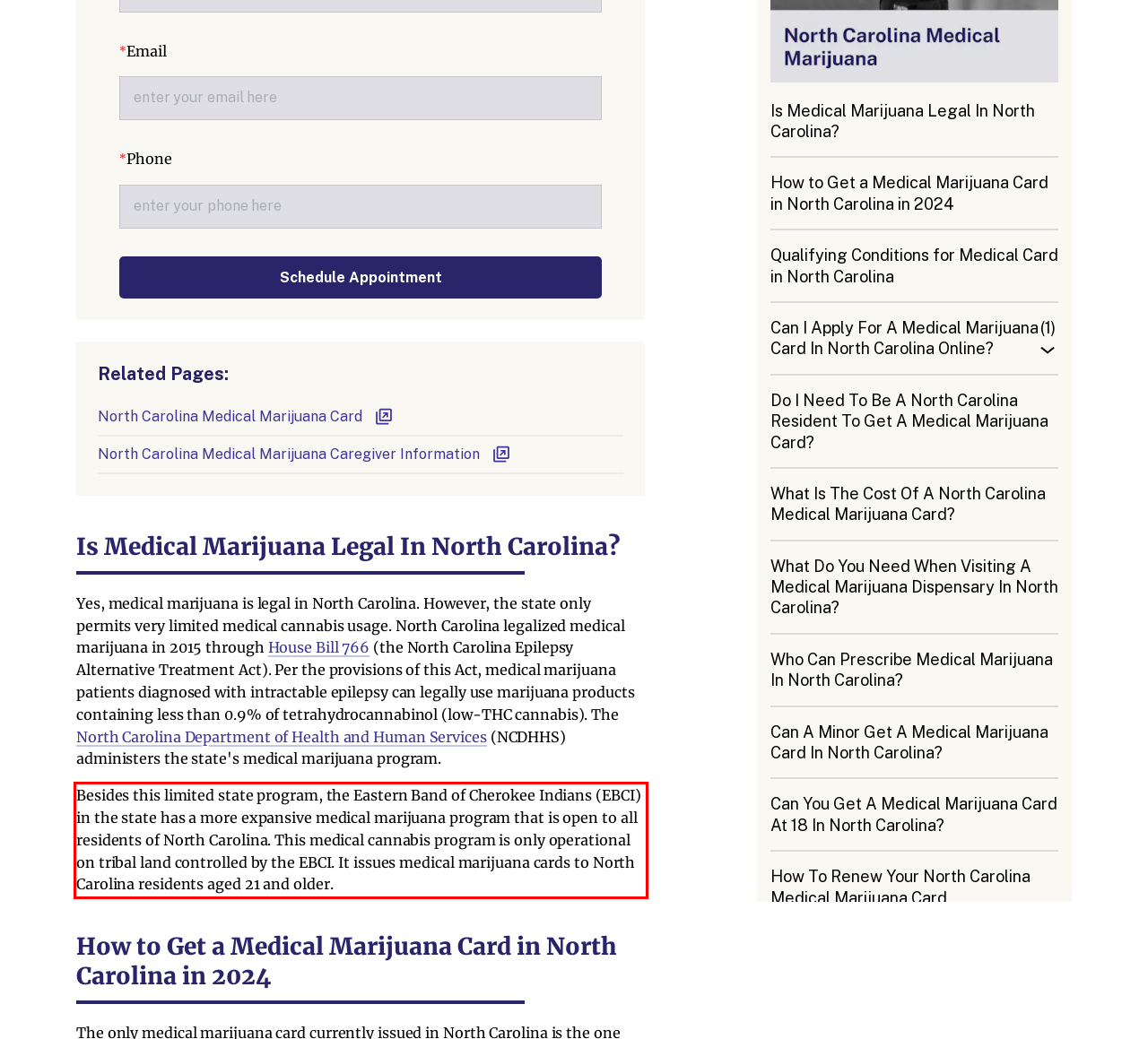You are given a screenshot showing a webpage with a red bounding box. Perform OCR to capture the text within the red bounding box.

Besides this limited state program, the Eastern Band of Cherokee Indians (EBCI) in the state has a more expansive medical marijuana program that is open to all residents of North Carolina. This medical cannabis program is only operational on tribal land controlled by the EBCI. It issues medical marijuana cards to North Carolina residents aged 21 and older.